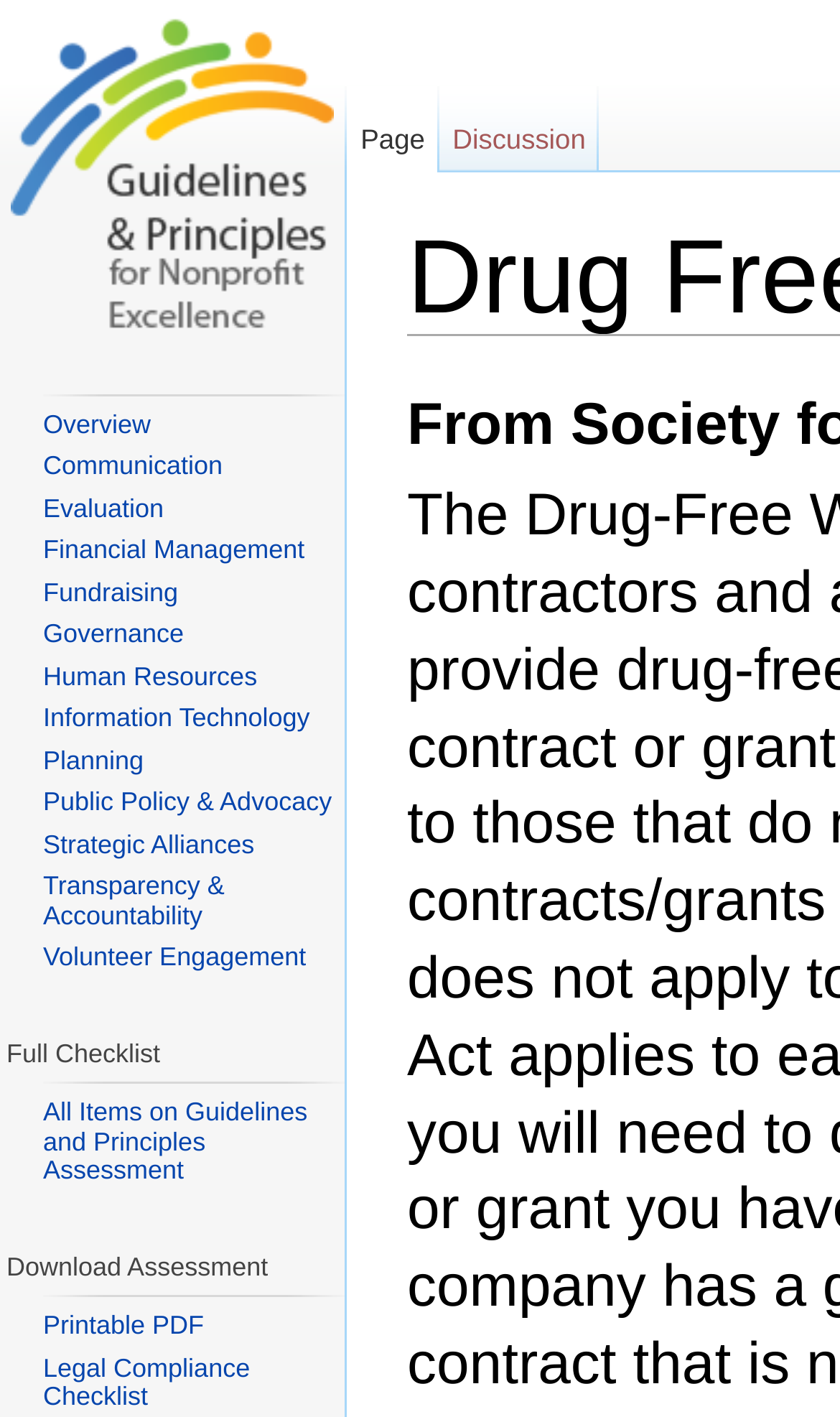Pinpoint the bounding box coordinates of the clickable element needed to complete the instruction: "jump to navigation". The coordinates should be provided as four float numbers between 0 and 1: [left, top, right, bottom].

[0.62, 0.236, 0.769, 0.259]